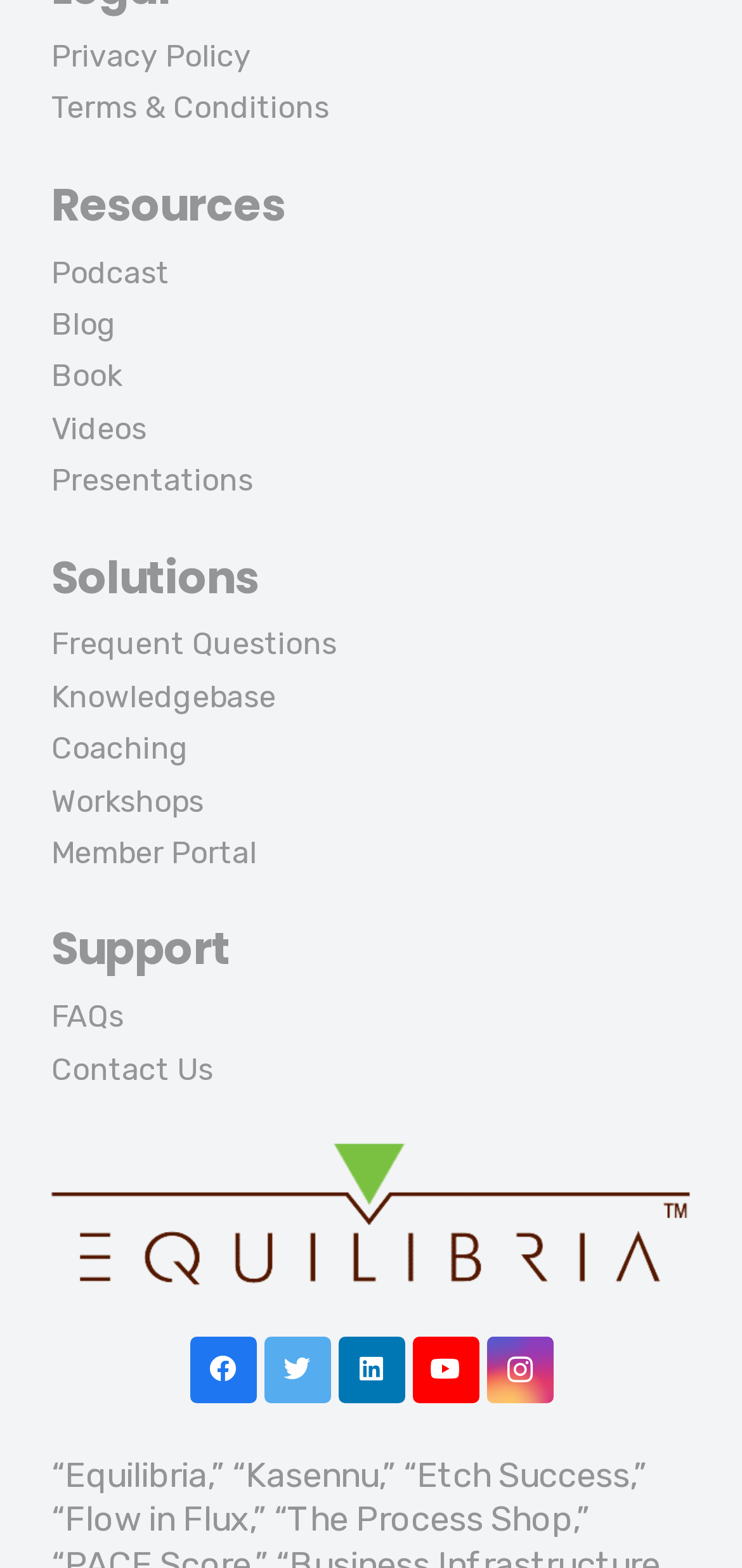Select the bounding box coordinates of the element I need to click to carry out the following instruction: "View refund policy".

None